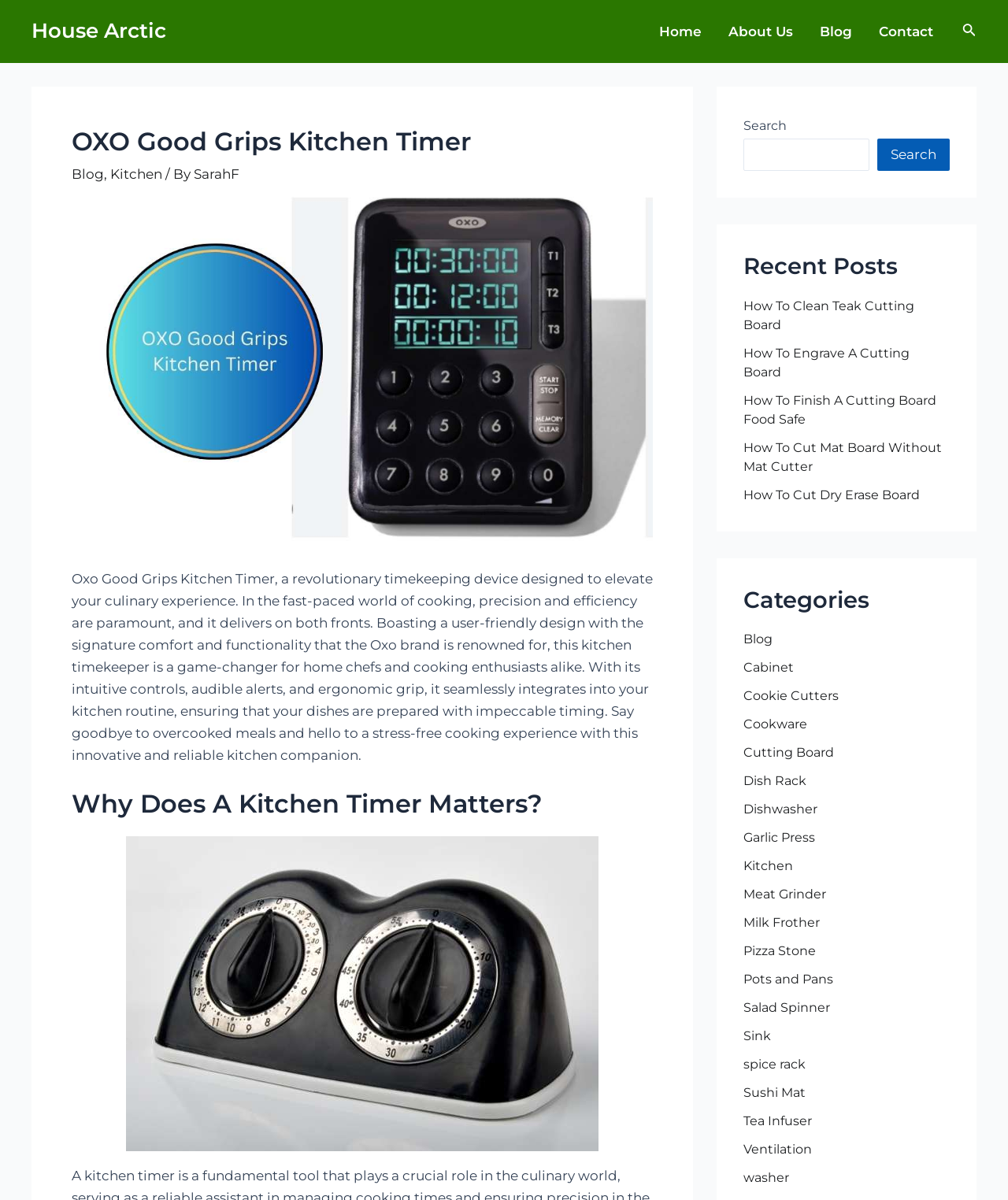Create an elaborate caption for the webpage.

The webpage is about the OXO Good Grips Kitchen Timer, a cooking companion that helps prevent overcooking or undercooking meals. At the top left, there is a link to "House Arctic". On the top right, there is a navigation menu with links to "Home", "About Us", "Blog", and "Contact". Next to the navigation menu, there is a search icon link with an accompanying image.

Below the navigation menu, there is a header section with a heading that reads "OXO Good Grips Kitchen Timer". This section also contains links to "Blog", "Kitchen", and "SarahF", as well as an image of the kitchen timer. 

To the right of the header section, there is a block of text that describes the kitchen timer's features and benefits, including its user-friendly design, intuitive controls, audible alerts, and ergonomic grip. 

Below the text, there is a heading that asks "Why Does A Kitchen Timer Matter?" followed by an image. 

On the right side of the page, there is a complementary section that contains a search bar with a search button. Below the search bar, there is a section titled "Recent Posts" with links to several articles, including "How To Clean Teak Cutting Board", "How To Engrave A Cutting Board", and others. 

Further down, there is a section titled "Categories" with links to various categories, including "Blog", "Cabinet", "Cookie Cutters", "Cookware", and many others.